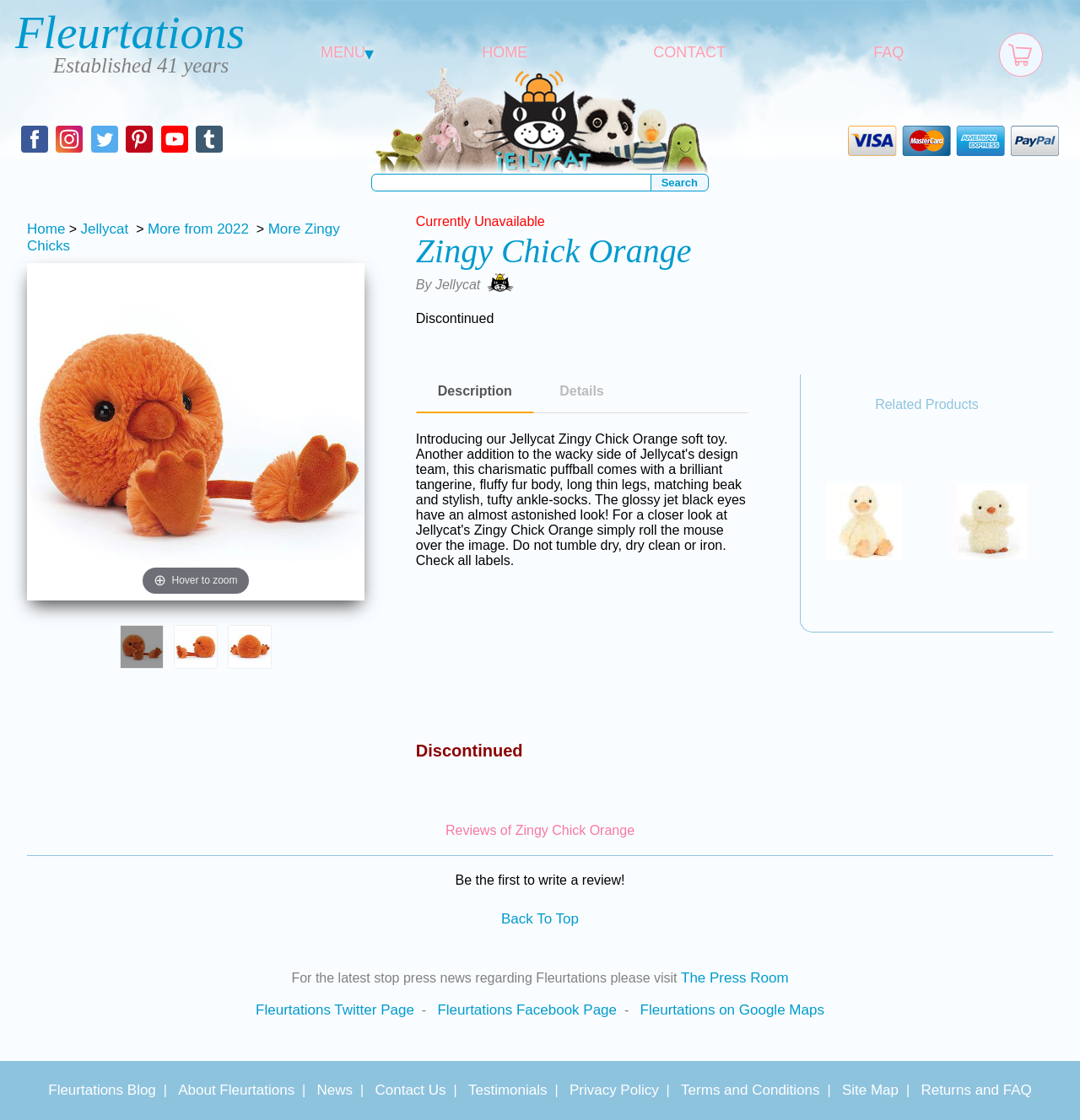What is the status of the Zingy Chick Orange?
Please provide a single word or phrase answer based on the image.

Discontinued